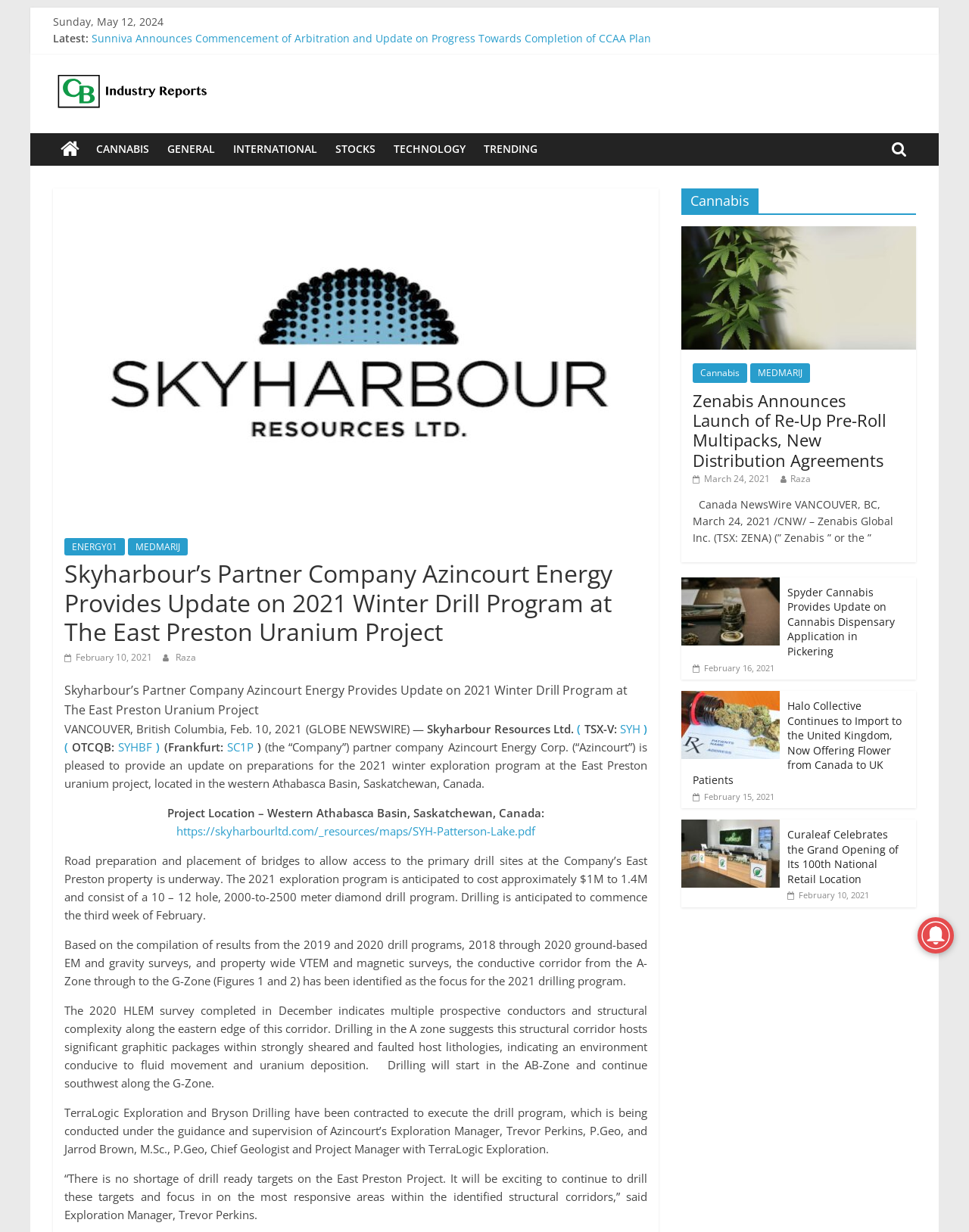How much will the 2021 exploration program cost?
Answer the question with a detailed explanation, including all necessary information.

I found the cost of the 2021 exploration program by reading the text, which says 'The 2021 exploration program is anticipated to cost approximately $1M to 1.4M'.